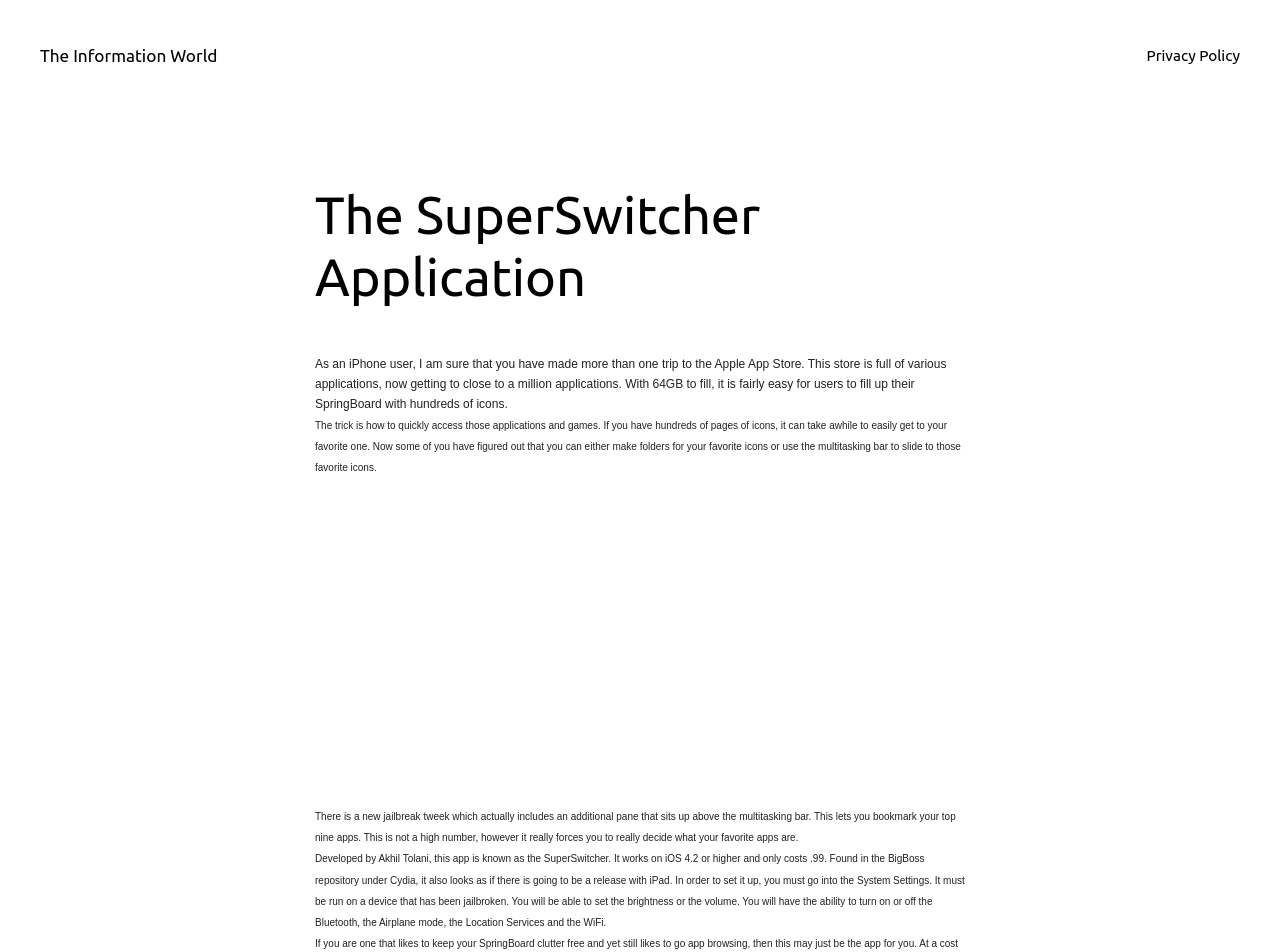Identify the bounding box coordinates for the UI element described as: "Privacy Policy". The coordinates should be provided as four floats between 0 and 1: [left, top, right, bottom].

[0.896, 0.046, 0.969, 0.071]